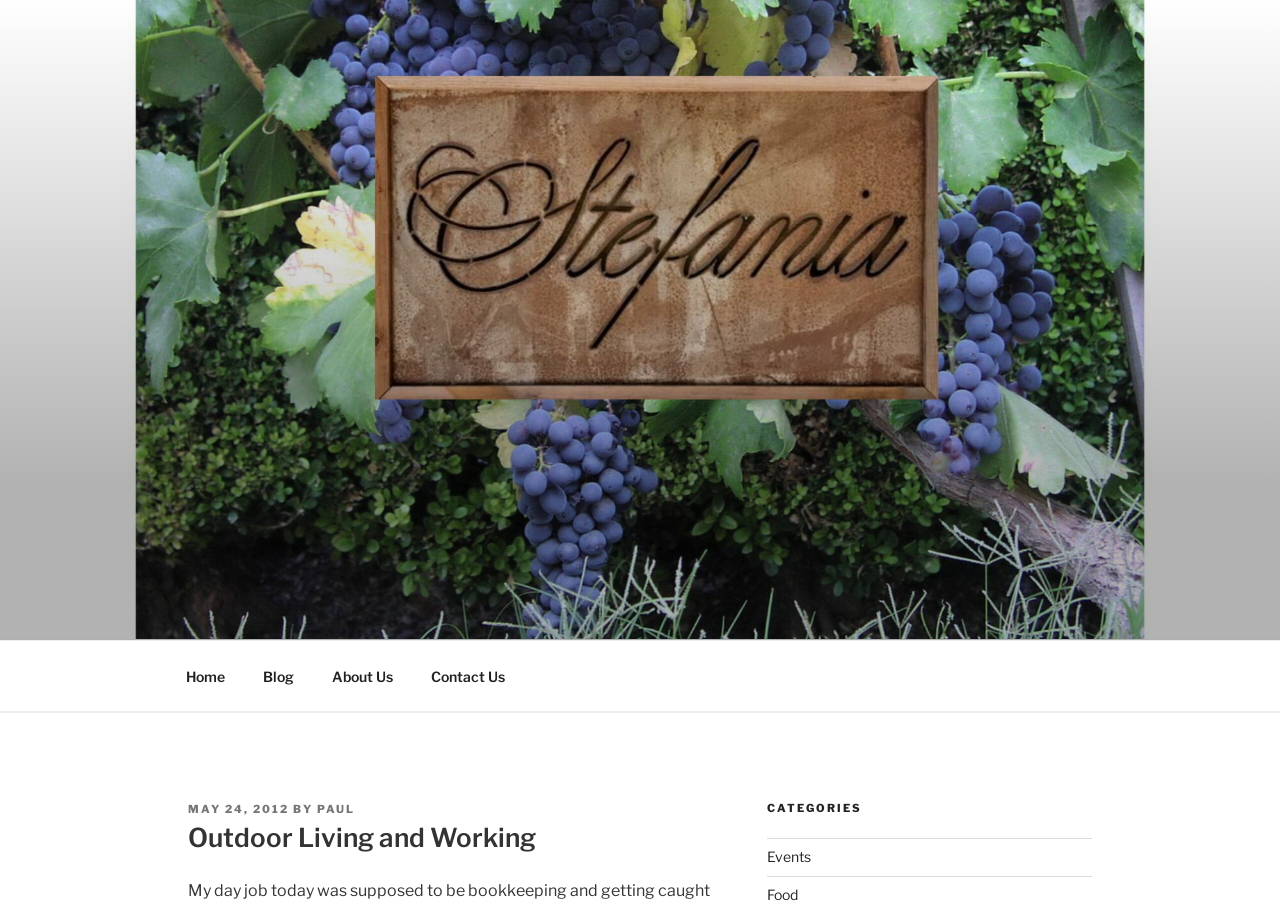Could you identify the text that serves as the heading for this webpage?

Outdoor Living and Working